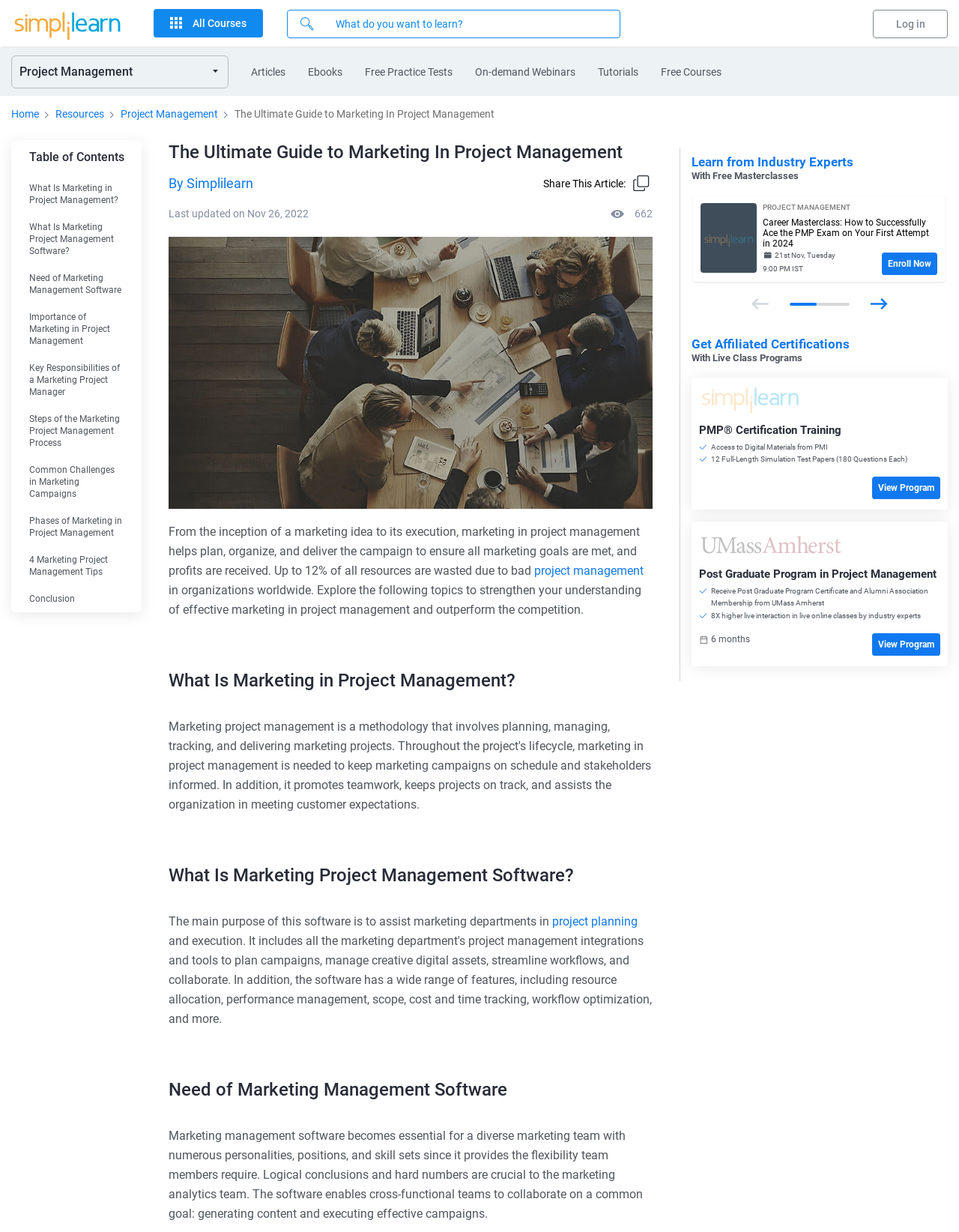What is the purpose of marketing project management software? Using the information from the screenshot, answer with a single word or phrase.

To assist marketing departments